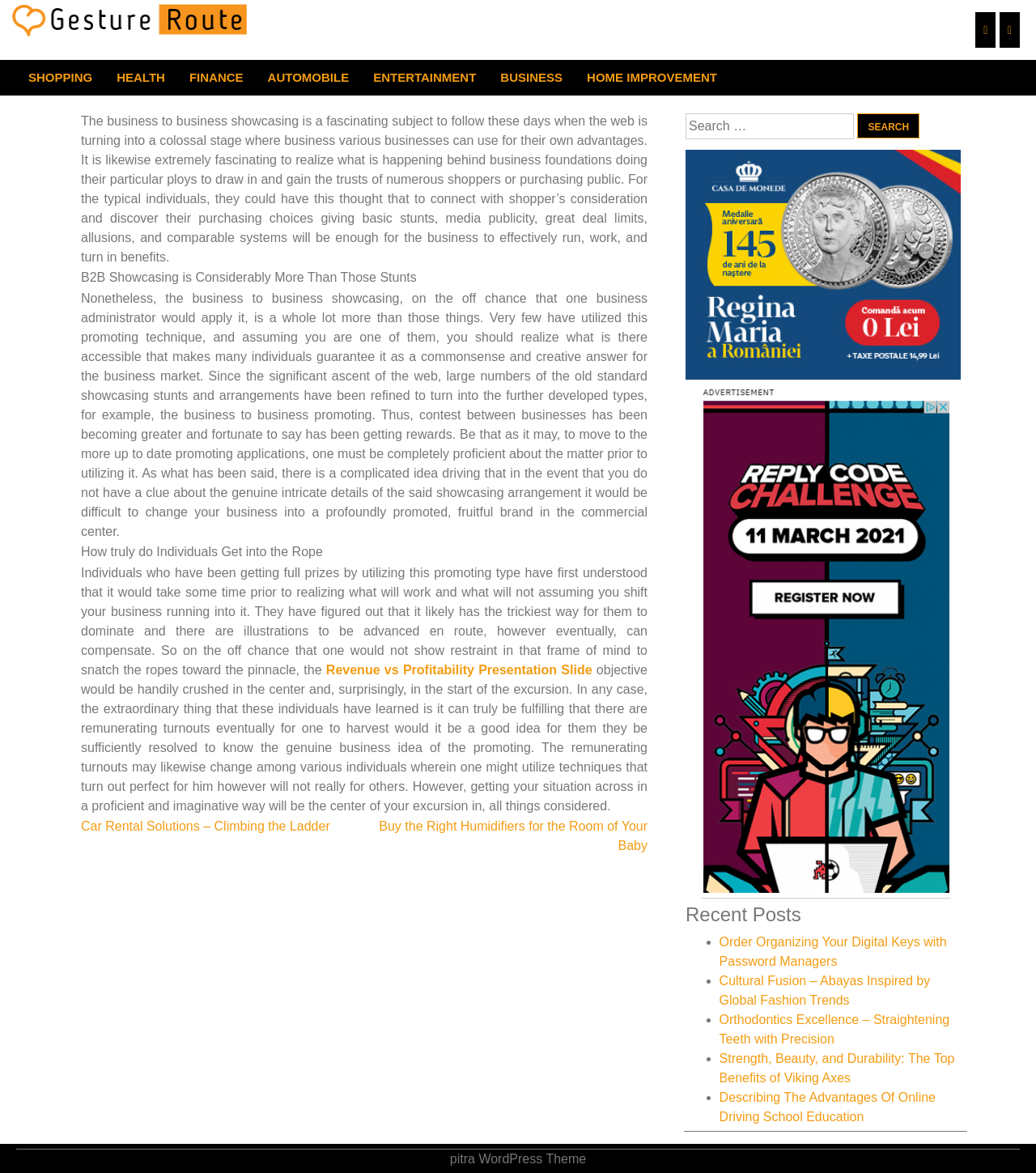Could you indicate the bounding box coordinates of the region to click in order to complete this instruction: "Search for something".

[0.662, 0.096, 0.932, 0.124]